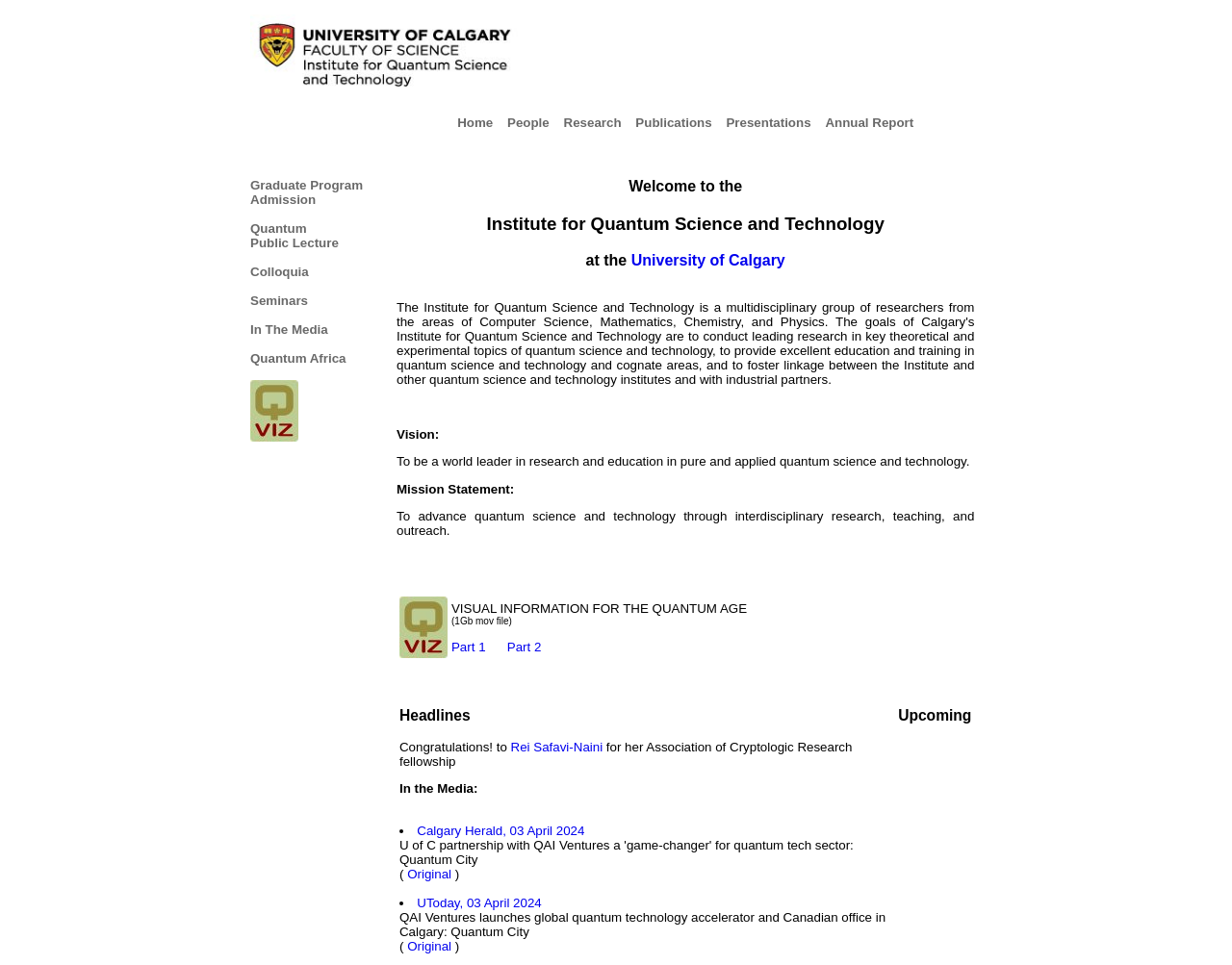Determine the bounding box coordinates of the section I need to click to execute the following instruction: "Click the link to the Institute for Quantum Science and Technology". Provide the coordinates as four float numbers between 0 and 1, i.e., [left, top, right, bottom].

[0.322, 0.221, 0.791, 0.243]